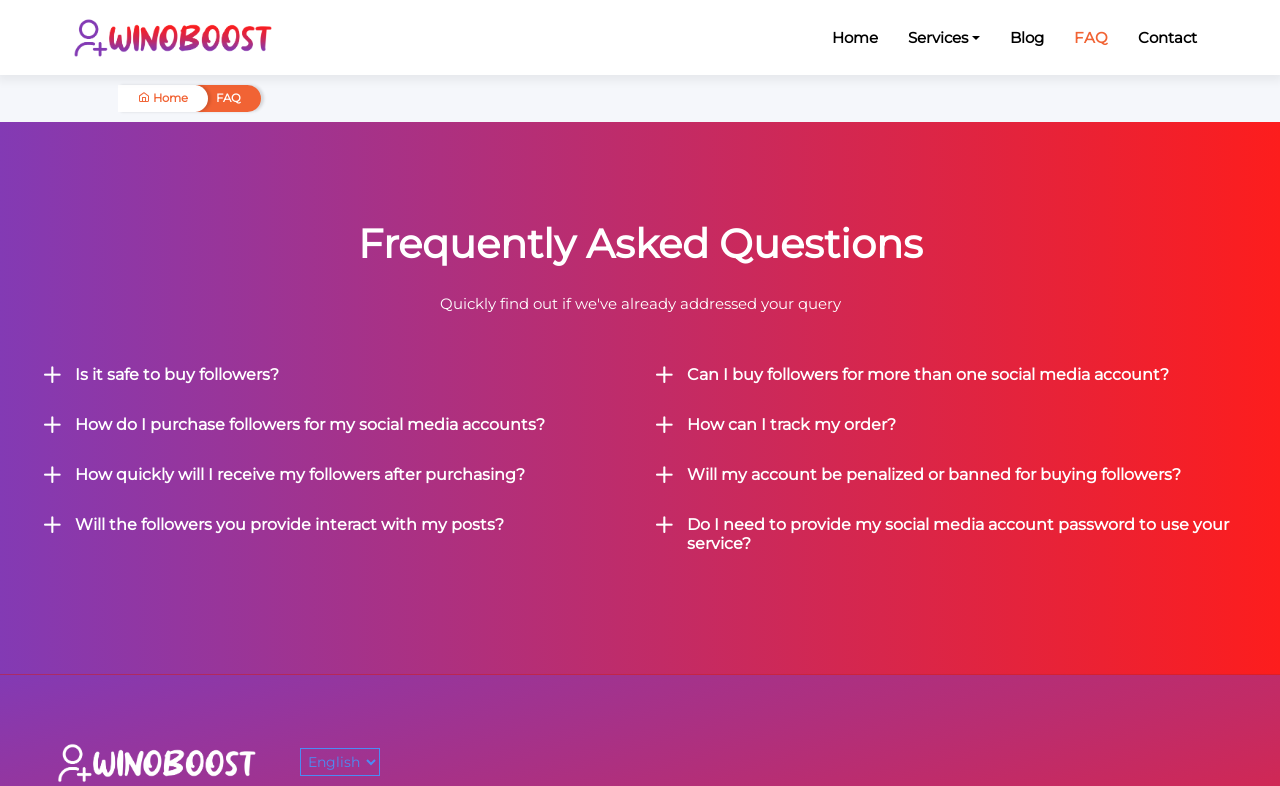Determine the bounding box coordinates for the element that should be clicked to follow this instruction: "Click the Services link". The coordinates should be given as four float numbers between 0 and 1, in the format [left, top, right, bottom].

[0.71, 0.029, 0.766, 0.066]